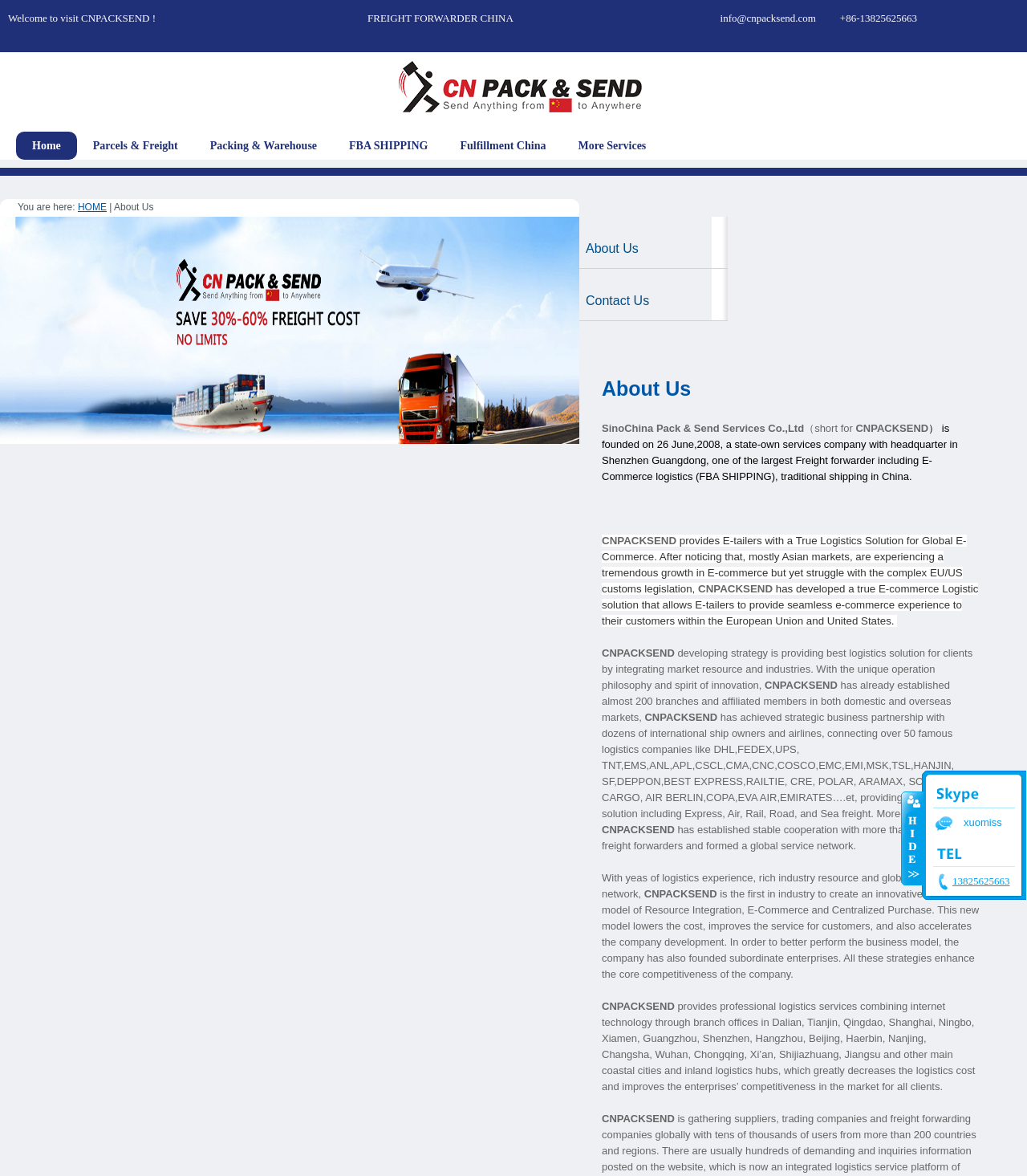Please find the bounding box coordinates of the section that needs to be clicked to achieve this instruction: "View My Account".

None